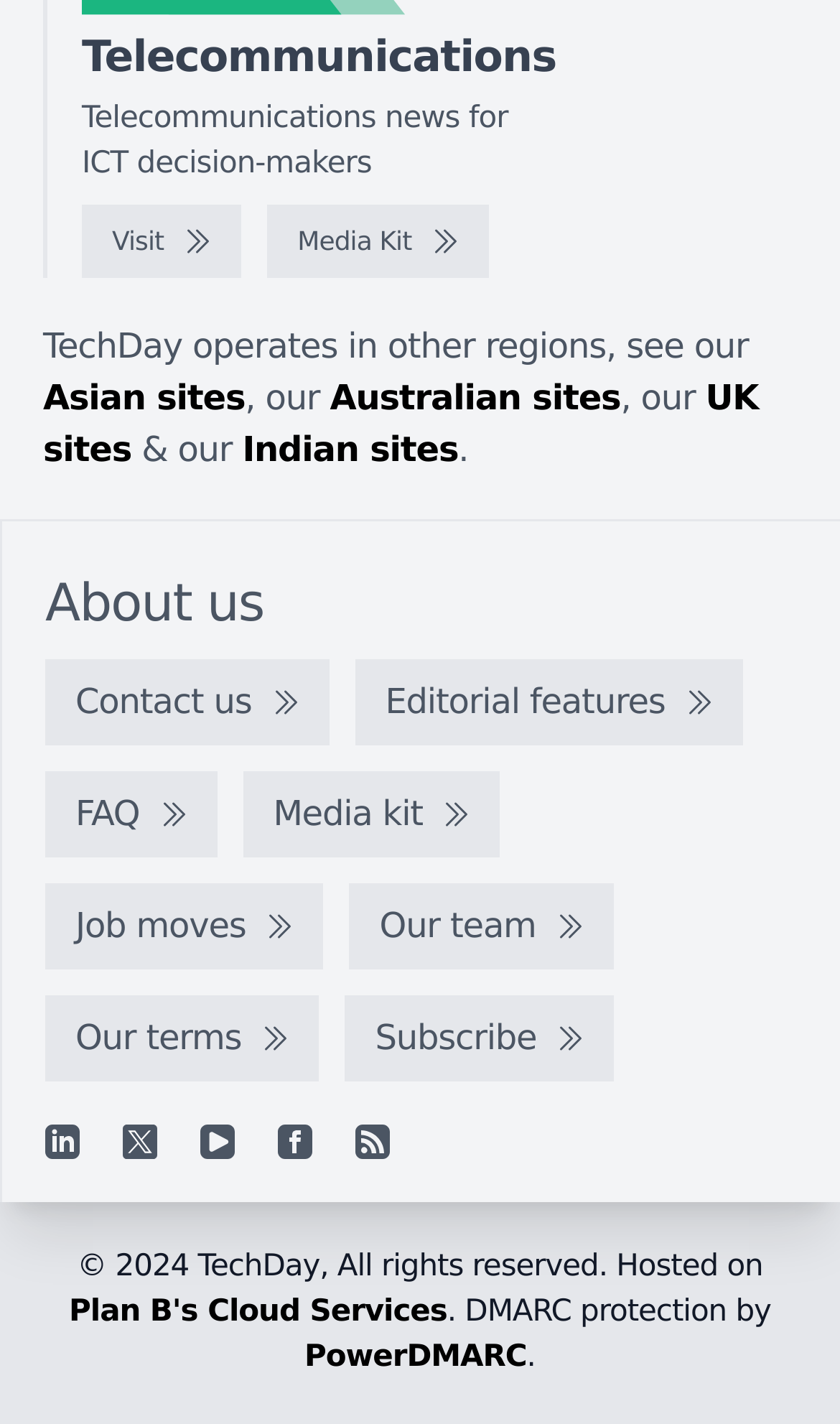Please give the bounding box coordinates of the area that should be clicked to fulfill the following instruction: "Contact us". The coordinates should be in the format of four float numbers from 0 to 1, i.e., [left, top, right, bottom].

[0.054, 0.463, 0.392, 0.523]